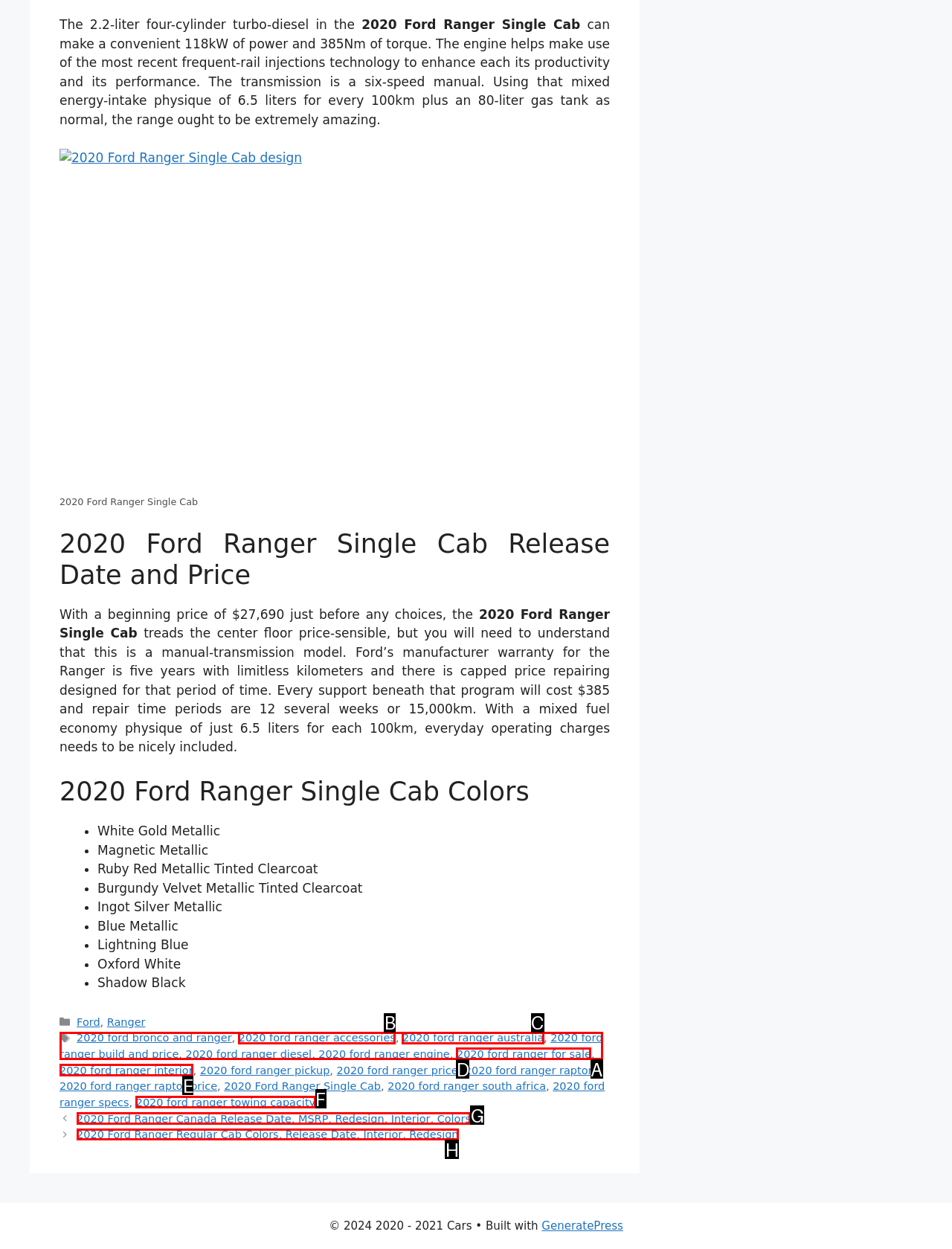Point out the specific HTML element to click to complete this task: Visit the 2020 Ford Ranger Regular Cab page Reply with the letter of the chosen option.

H